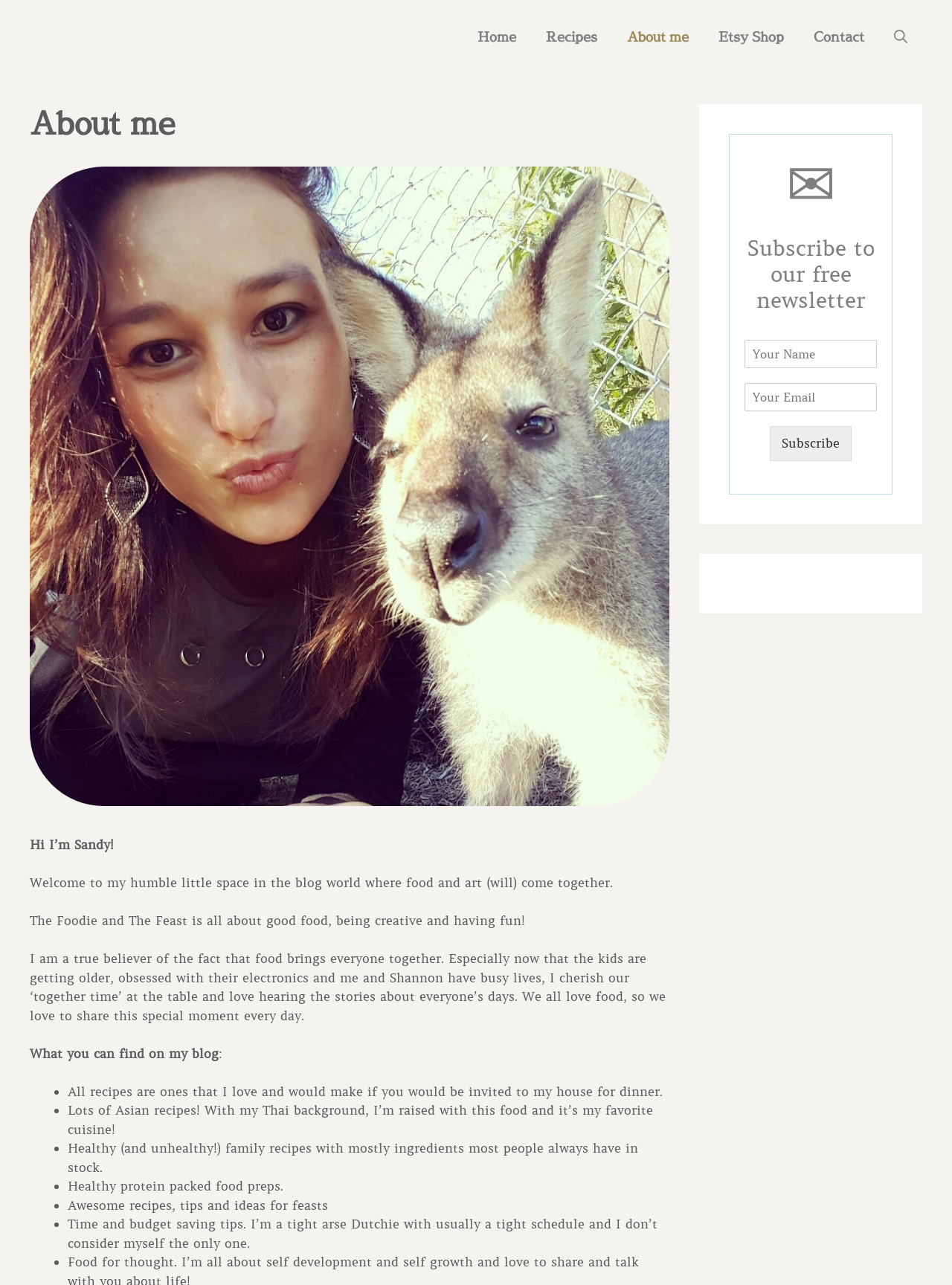Determine the bounding box coordinates for the region that must be clicked to execute the following instruction: "Click the Home link".

[0.486, 0.012, 0.558, 0.046]